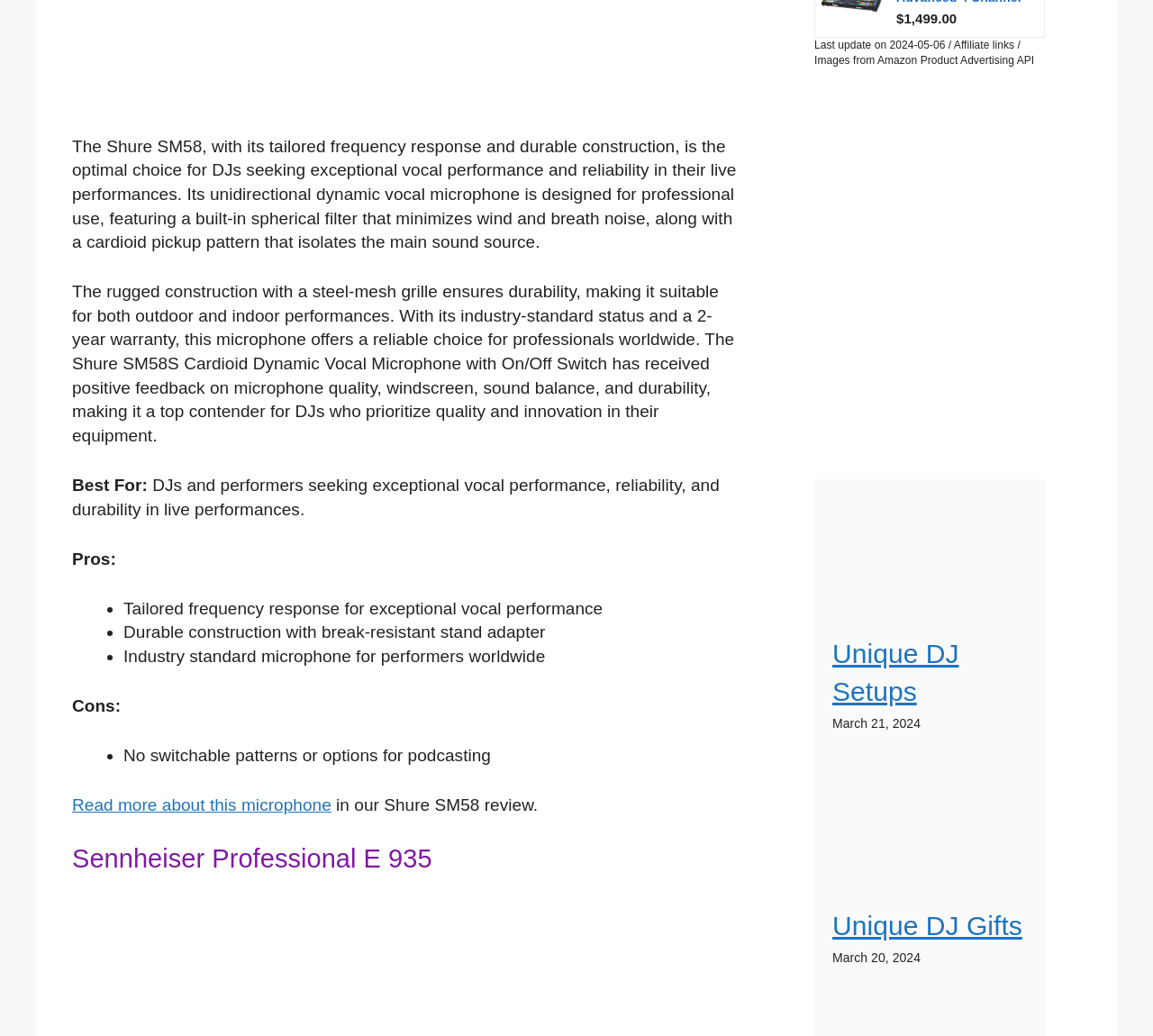Given the element description, predict the bounding box coordinates in the format (top-left x, top-left y, bottom-right x, bottom-right y). Make sure all values are between 0 and 1. Here is the element description: Types of DJ Lighting

[0.722, 0.81, 0.846, 0.875]